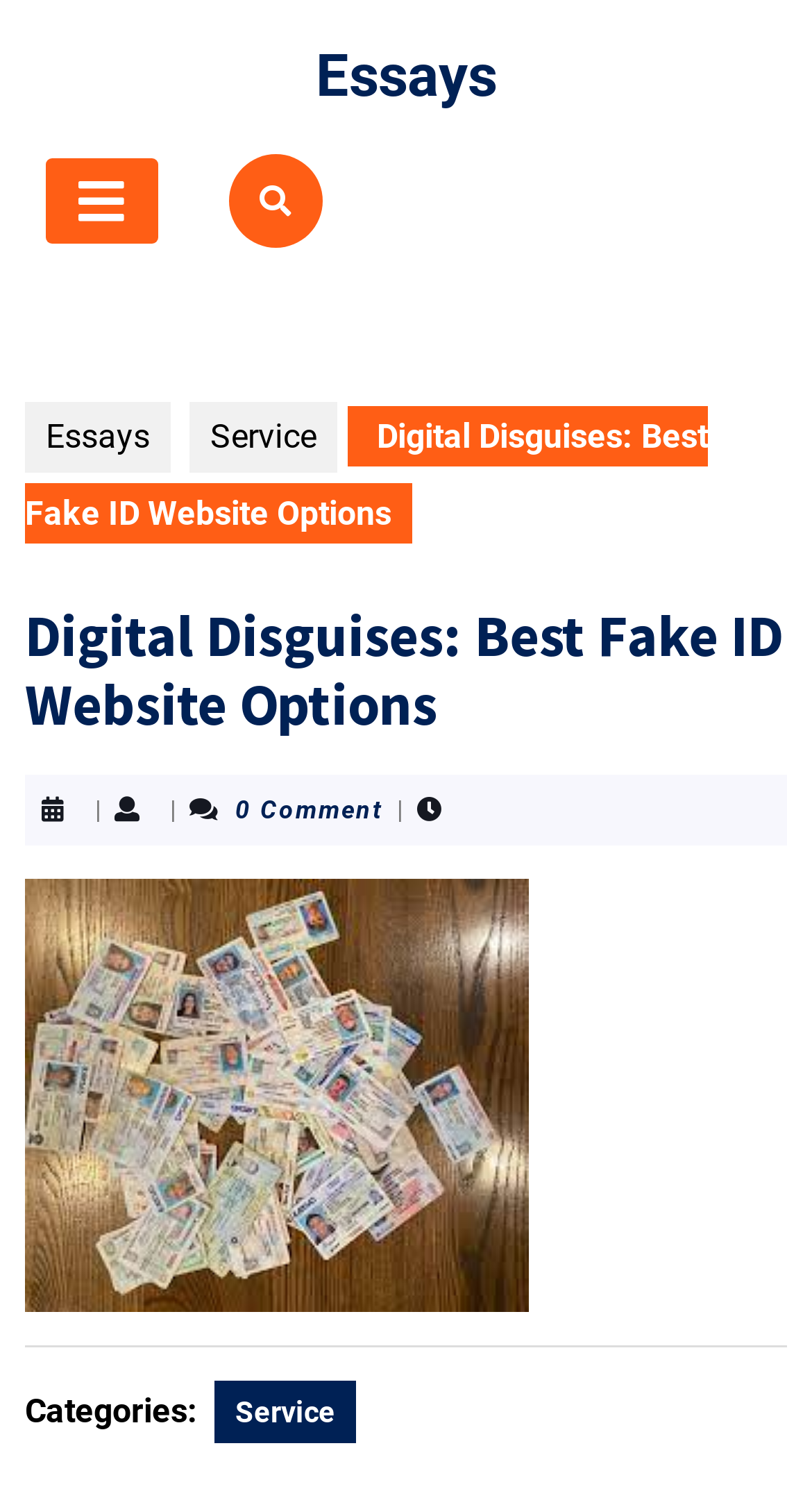Explain the webpage in detail.

The webpage is about Digital Disguises, specifically focusing on the best fake ID website options. At the top, there is a heading with the title "Digital Disguises: Best Fake ID Website Options" and an image related to the post, which takes up a significant portion of the top section. 

Below the heading, there are three links: "Essays", "Service", and another "Essays" link. The first "Essays" link is located near the top-right corner, while the other two links are positioned in the middle, with "Service" being on the right side of "Essays". 

There is a static text "0 Comment" and two vertical lines separating the links and the comment count. 

Further down, there is a horizontal separator line, followed by a "Categories:" label and another "Service" link. 

On the top-left corner, there is an open button represented by an icon, and near the top-center, there is a small link with an icon.